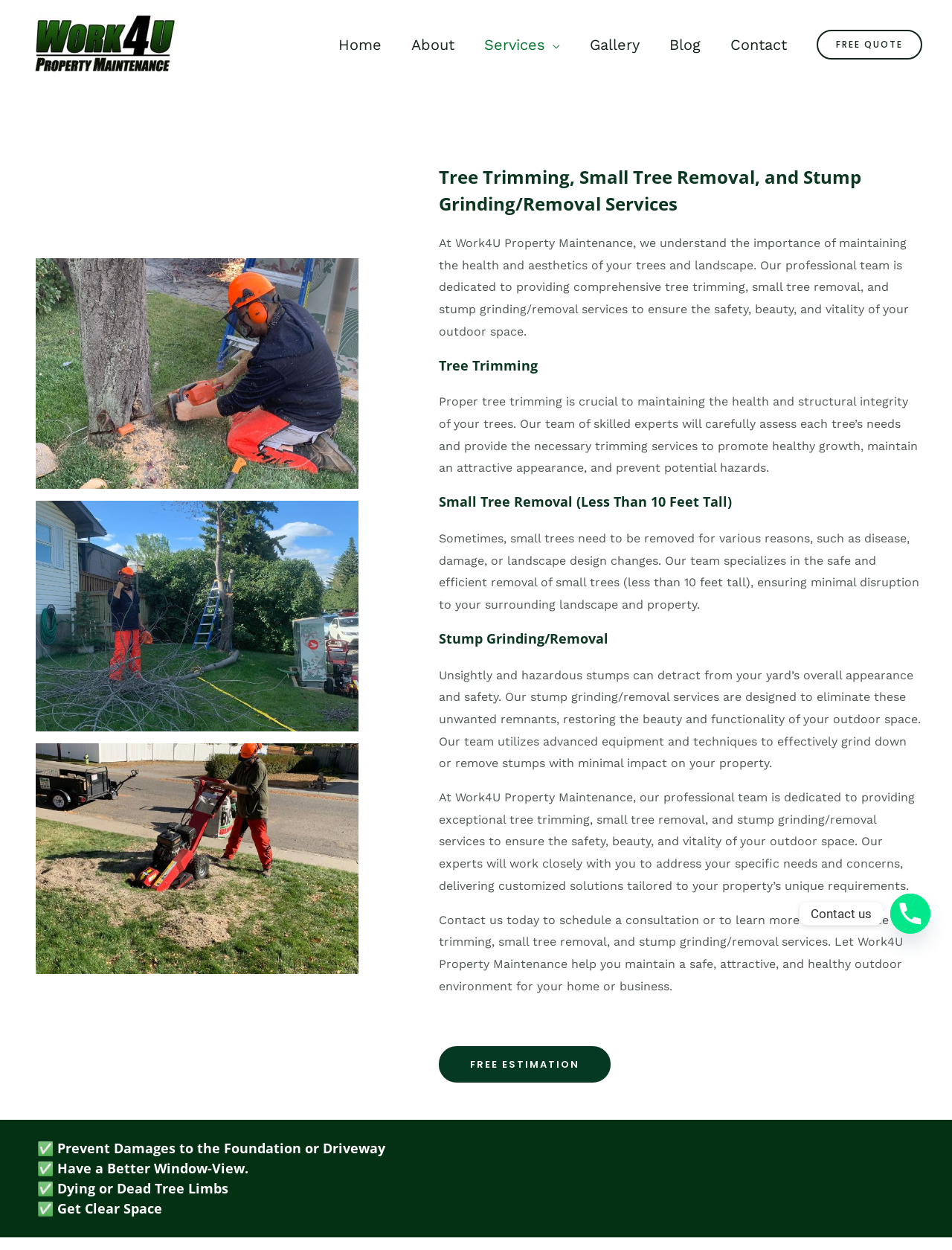Locate the bounding box coordinates of the clickable region to complete the following instruction: "Click on the 'Contact' link."

[0.752, 0.015, 0.842, 0.057]